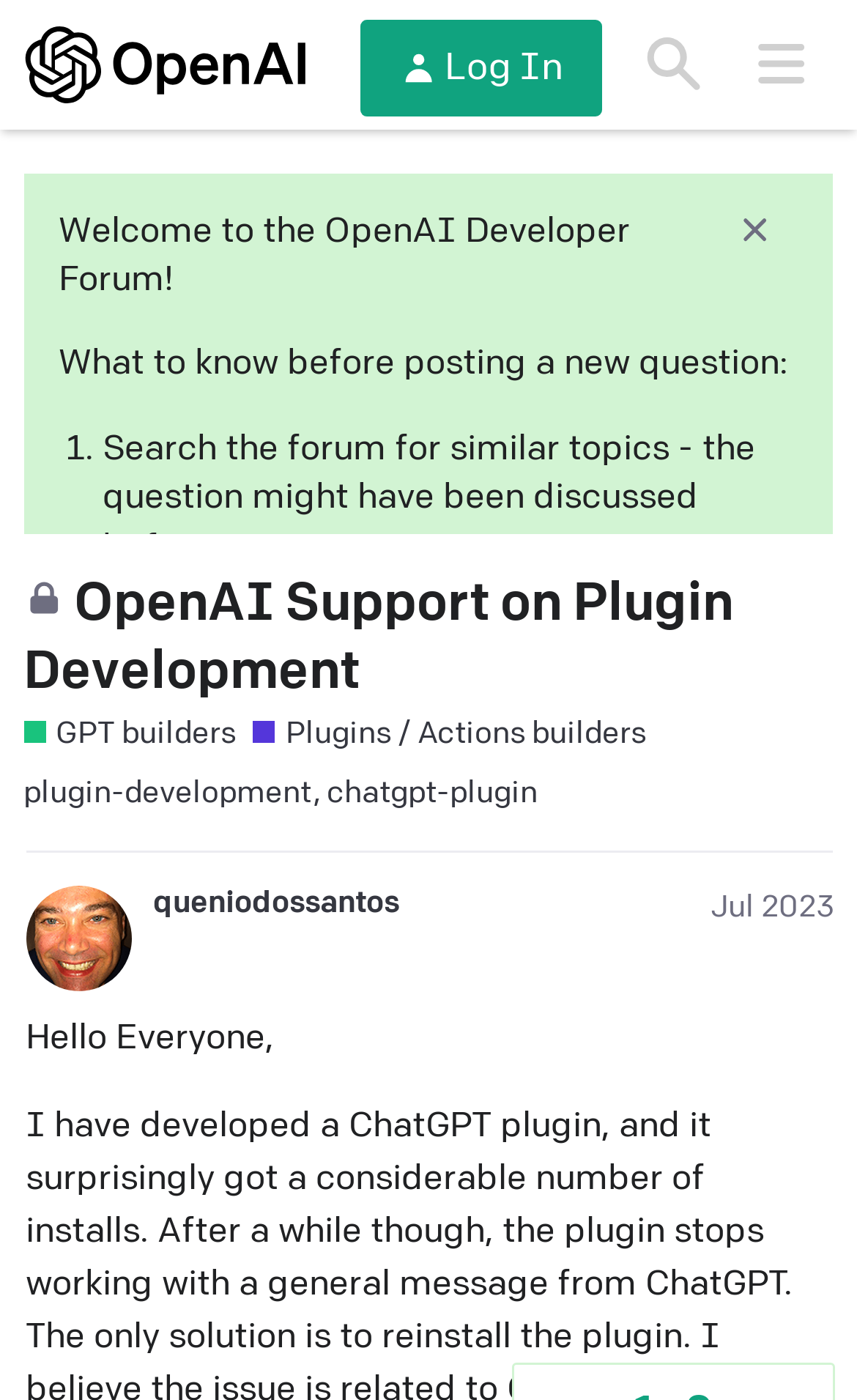Please locate the bounding box coordinates of the element that should be clicked to achieve the given instruction: "Log in to the forum".

[0.421, 0.014, 0.704, 0.082]